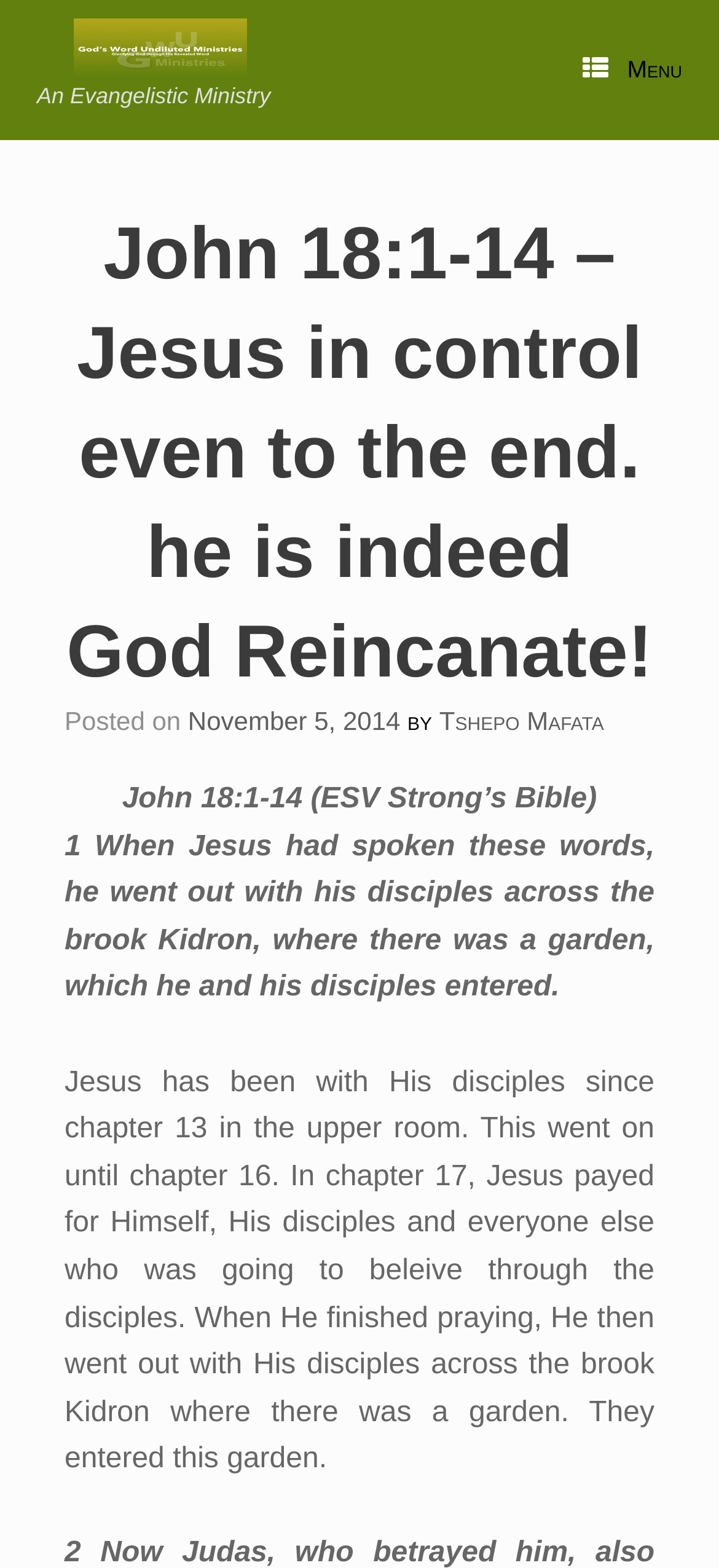Extract the bounding box for the UI element that matches this description: "November 5, 2014".

[0.261, 0.45, 0.557, 0.469]